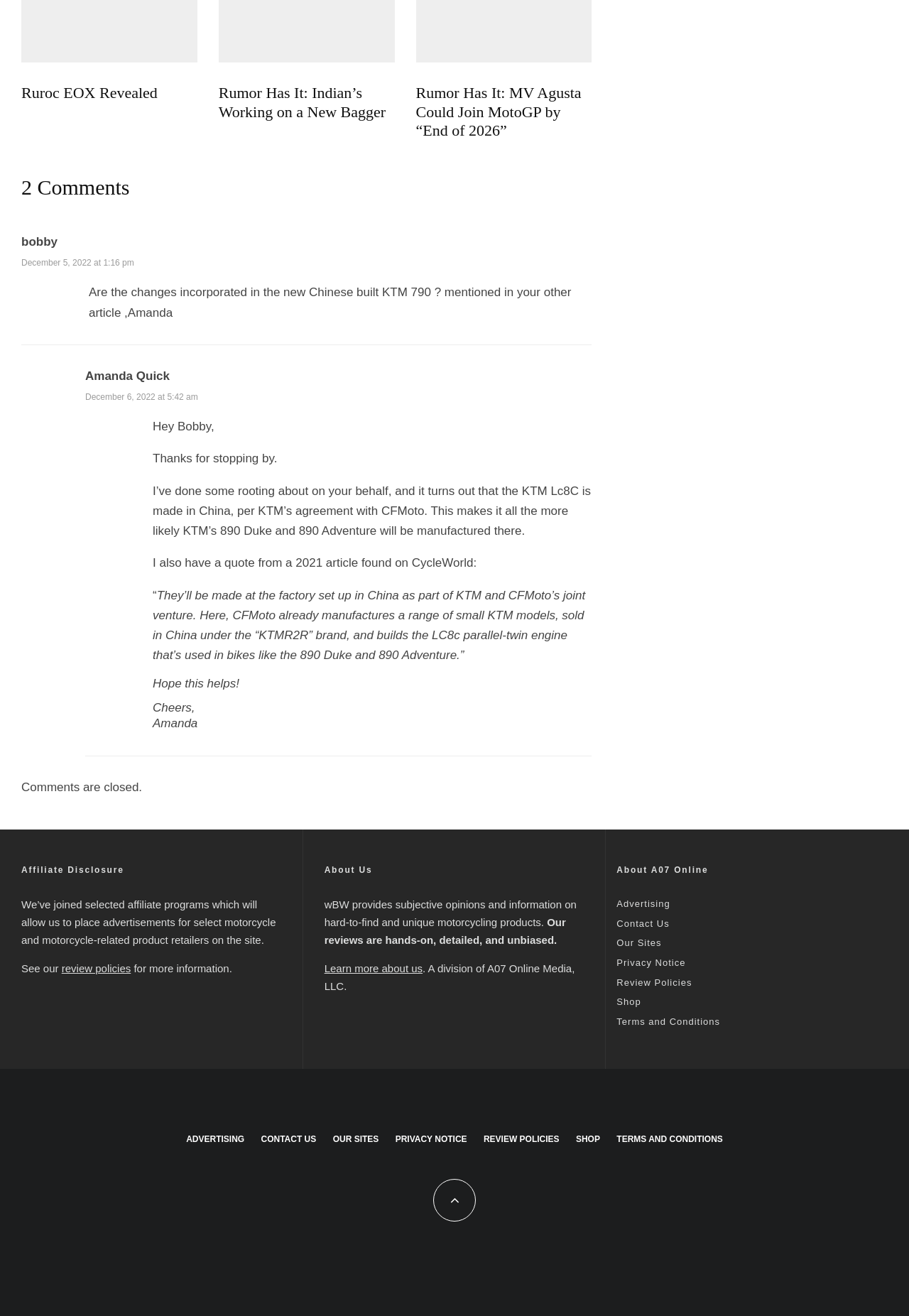How many comments are there on this webpage?
Give a thorough and detailed response to the question.

I found the answer by looking for the heading element with the text '2 Comments'. This element is a heading, which suggests it is a title or a summary, and the text '2 Comments' implies that there are 2 comments on this webpage.